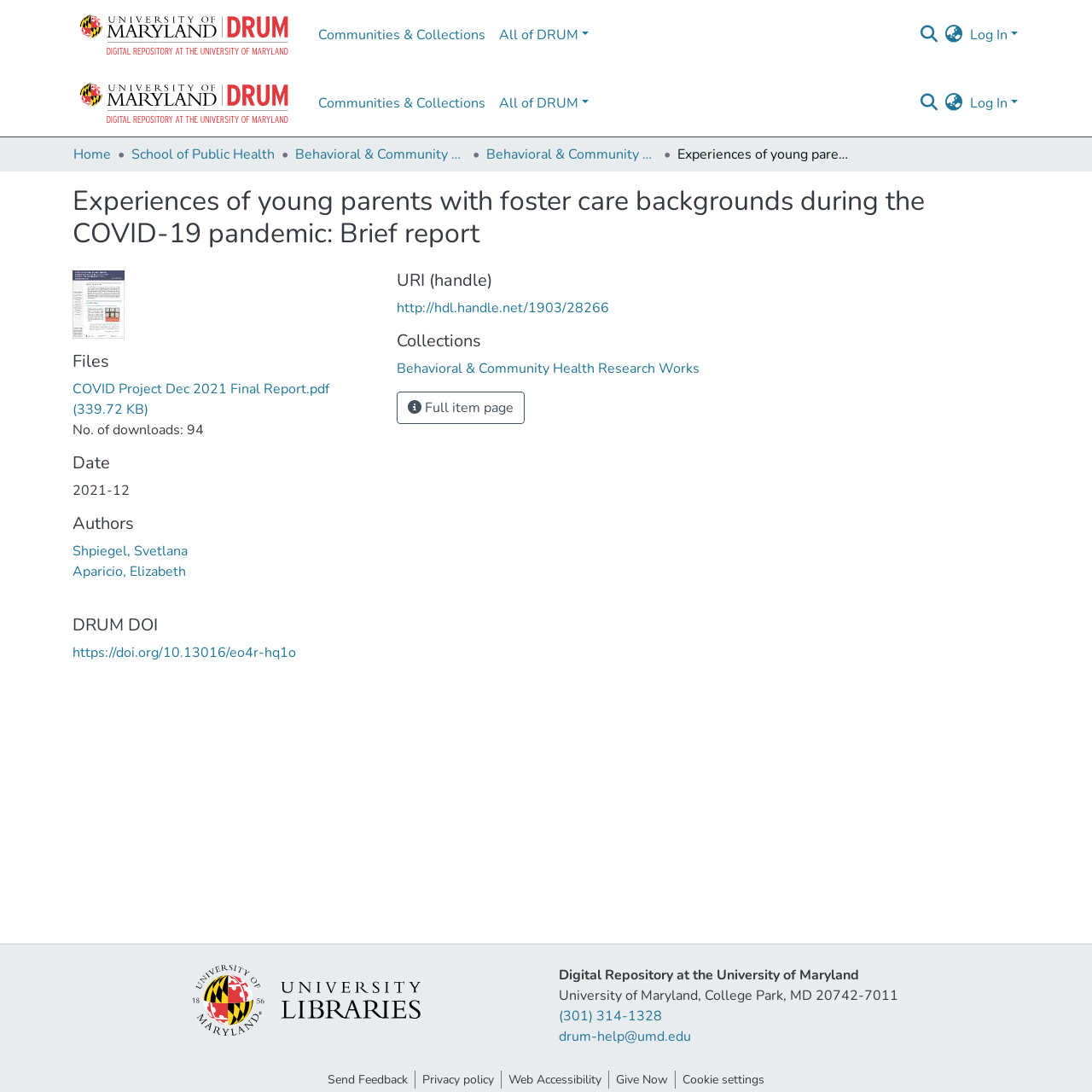What is the DOI of the report?
Based on the image, provide your answer in one word or phrase.

https://doi.org/10.13016/eo4r-hq1o